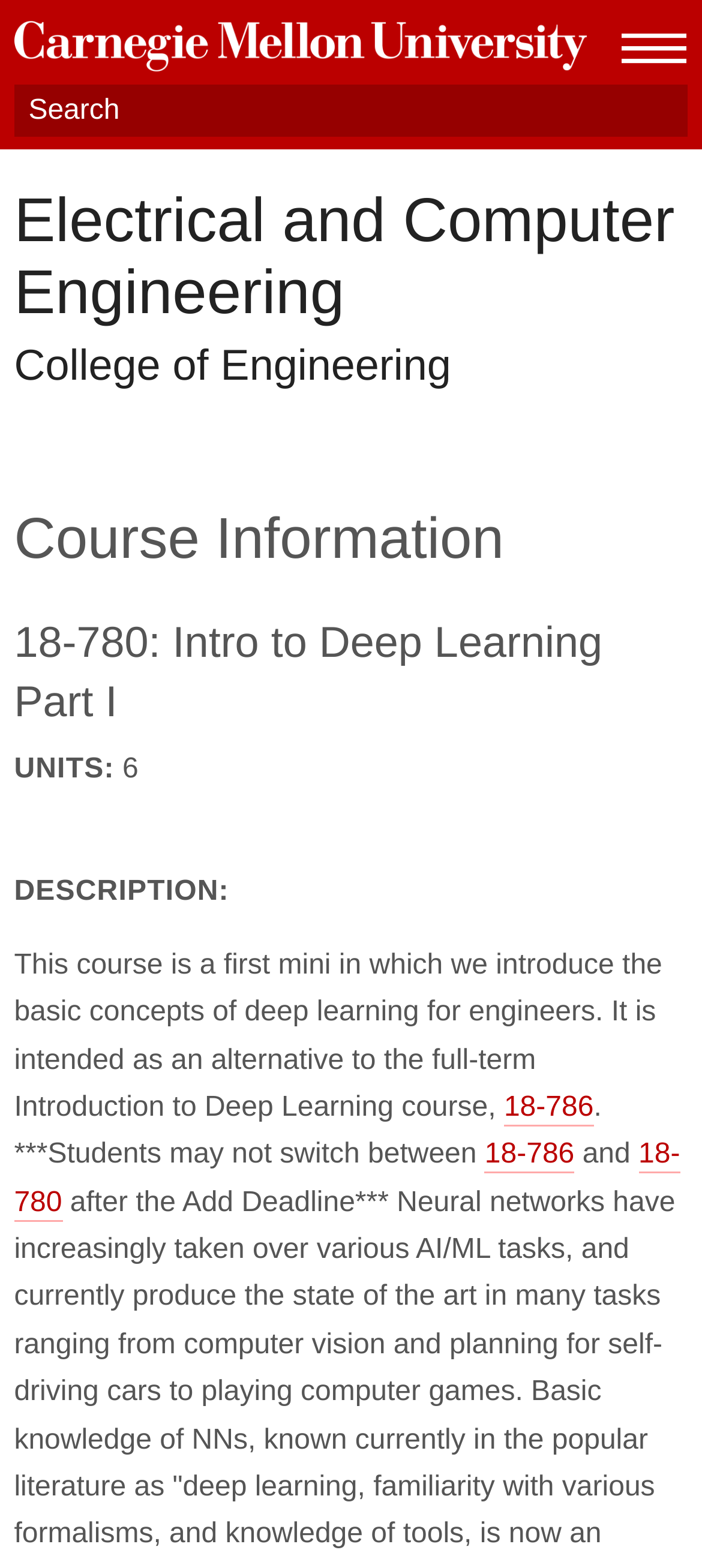Ascertain the bounding box coordinates for the UI element detailed here: "Toggle navigation". The coordinates should be provided as [left, top, right, bottom] with each value being a float between 0 and 1.

None